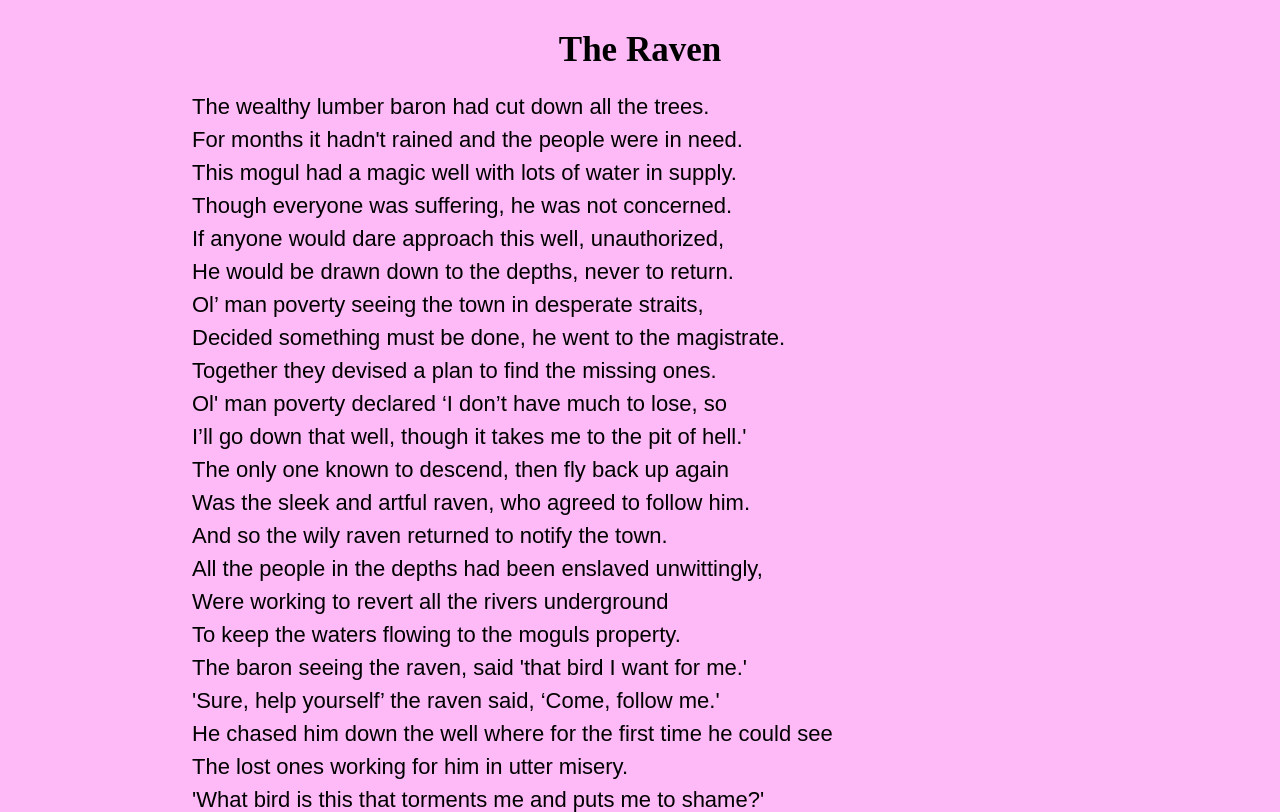What are the people in the depths doing?
Using the image as a reference, answer with just one word or a short phrase.

Working to revert rivers